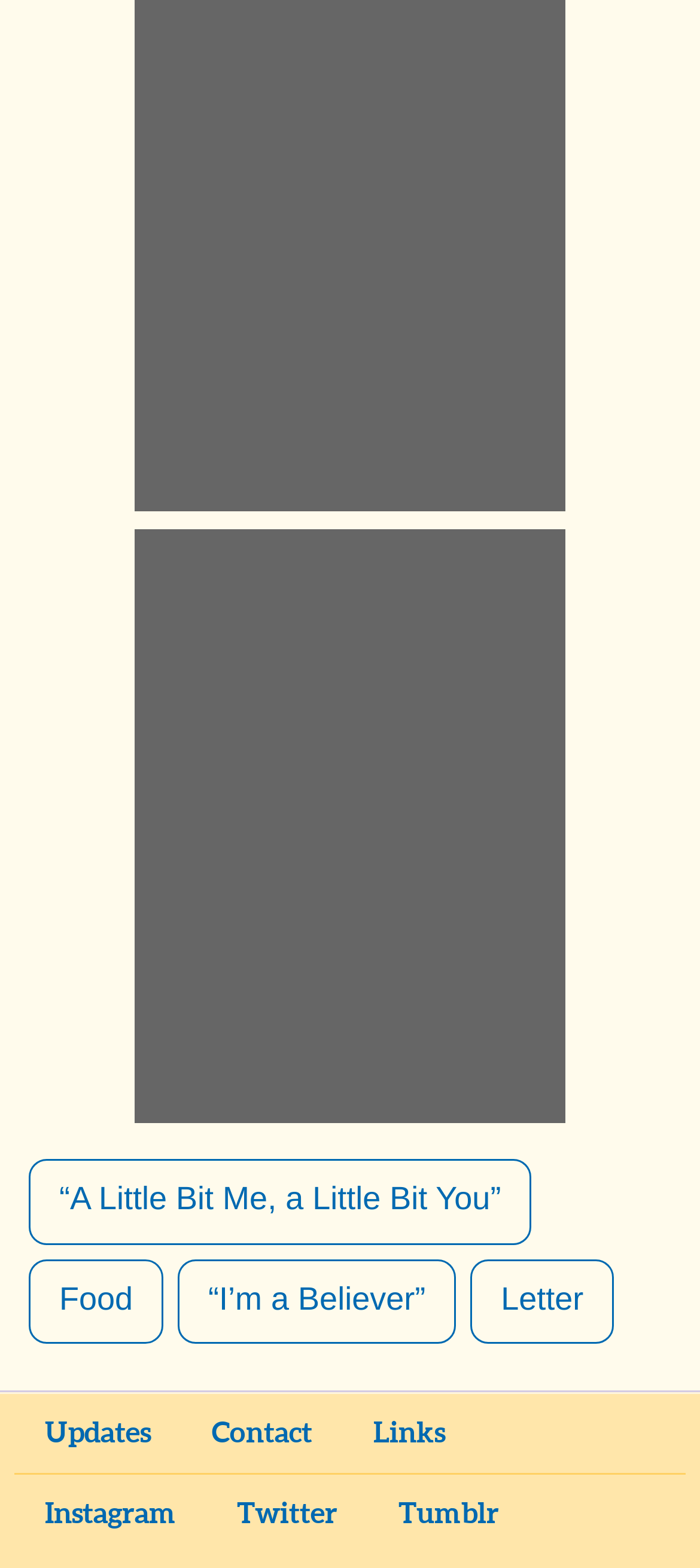Please identify the bounding box coordinates of the element that needs to be clicked to execute the following command: "View song 'A Little Bit Me, a Little Bit You'". Provide the bounding box using four float numbers between 0 and 1, formatted as [left, top, right, bottom].

[0.041, 0.739, 0.759, 0.793]